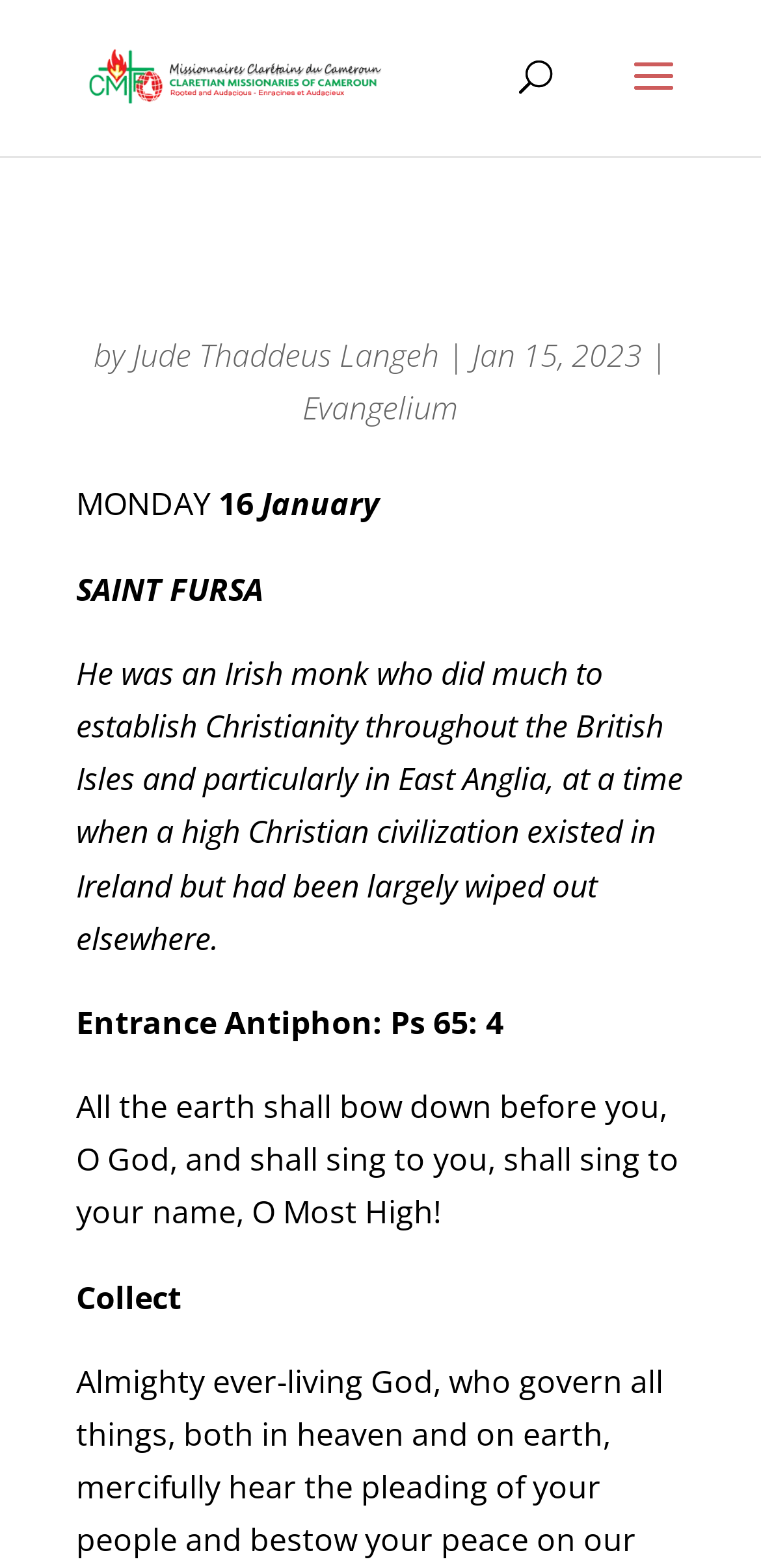Who wrote the article?
Answer the question with a single word or phrase derived from the image.

Jude Thaddeus Langeh